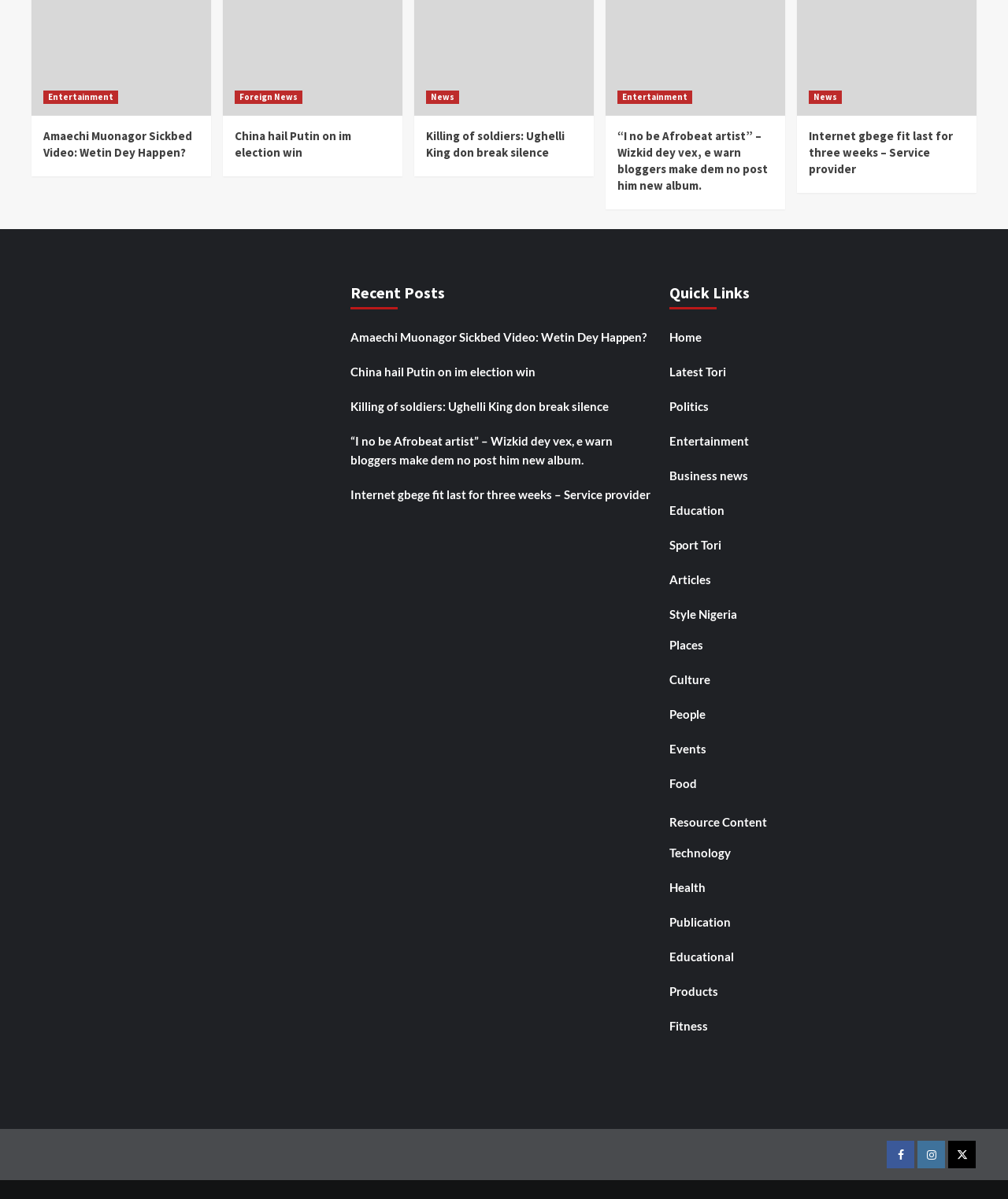Provide the bounding box coordinates of the area you need to click to execute the following instruction: "Check Recent Posts".

[0.348, 0.231, 0.652, 0.267]